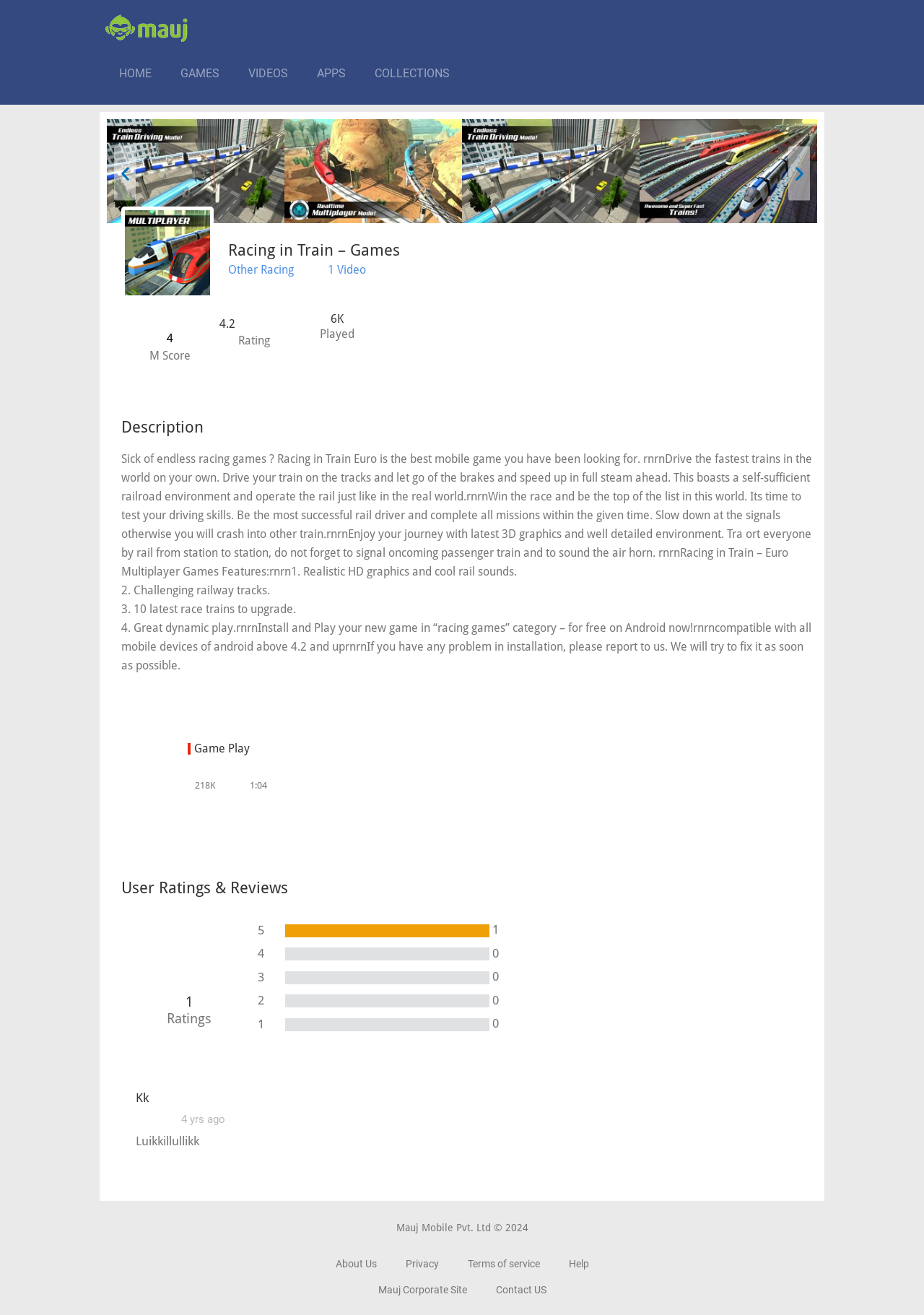Based on the element description: "Mauj Corporate Site", identify the UI element and provide its bounding box coordinates. Use four float numbers between 0 and 1, [left, top, right, bottom].

[0.393, 0.968, 0.521, 0.994]